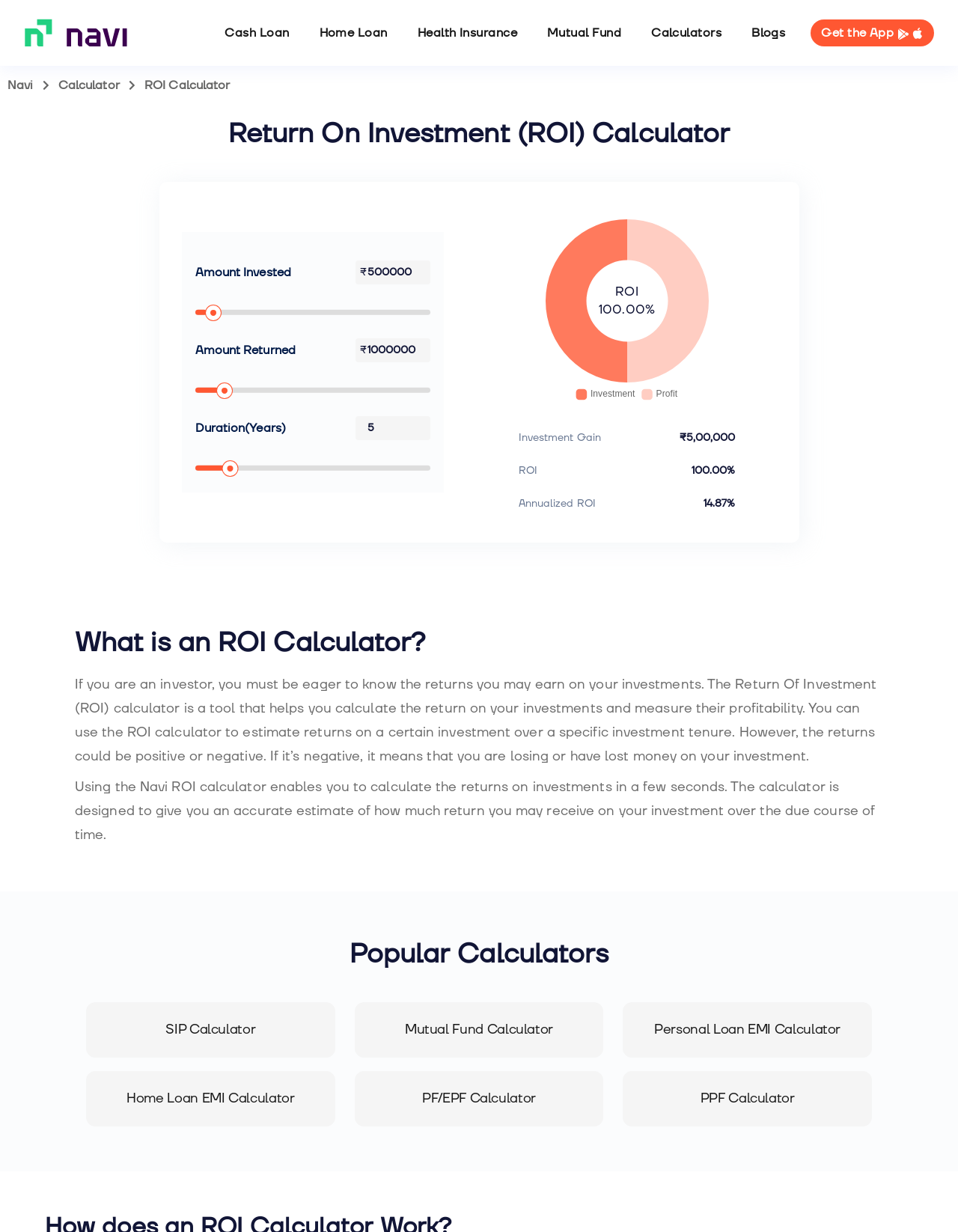What is the range of the slider for Amount Invested?
Based on the image, respond with a single word or phrase.

0 to 10000000